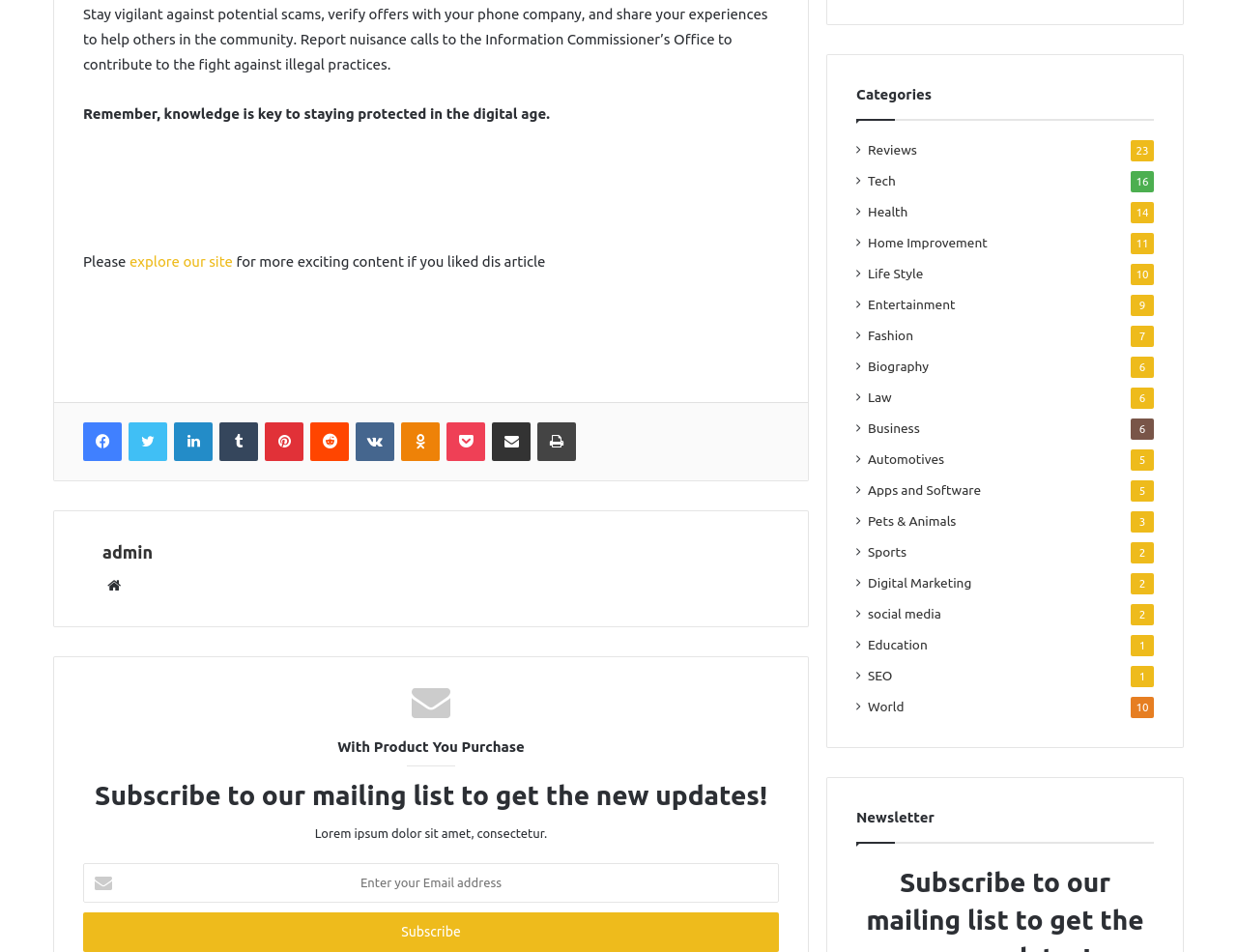Using the element description: "explore our site", determine the bounding box coordinates. The coordinates should be in the format [left, top, right, bottom], with values between 0 and 1.

[0.105, 0.266, 0.188, 0.283]